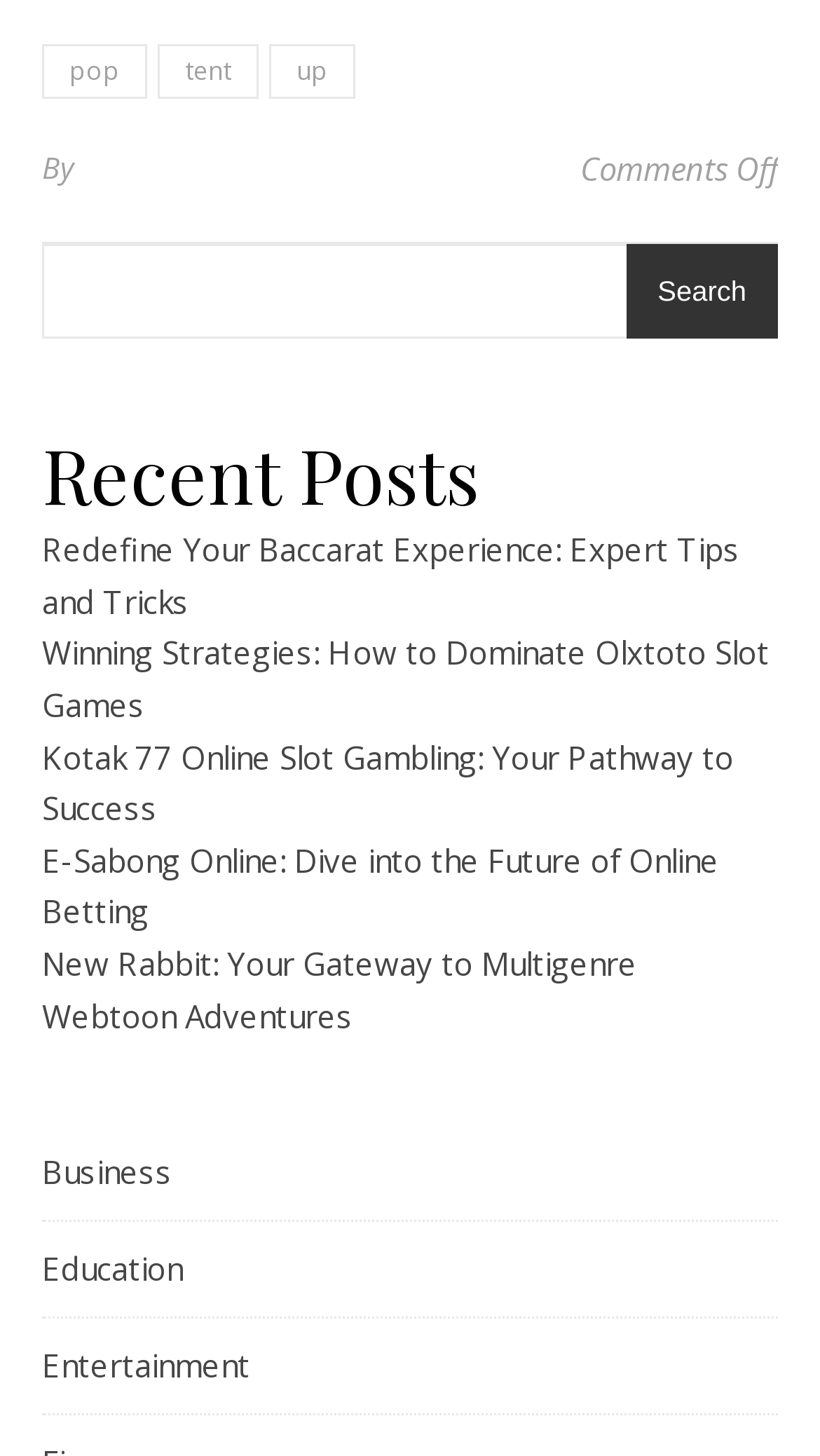Find the bounding box coordinates for the area you need to click to carry out the instruction: "go to 'Business' category". The coordinates should be four float numbers between 0 and 1, indicated as [left, top, right, bottom].

[0.051, 0.773, 0.21, 0.838]